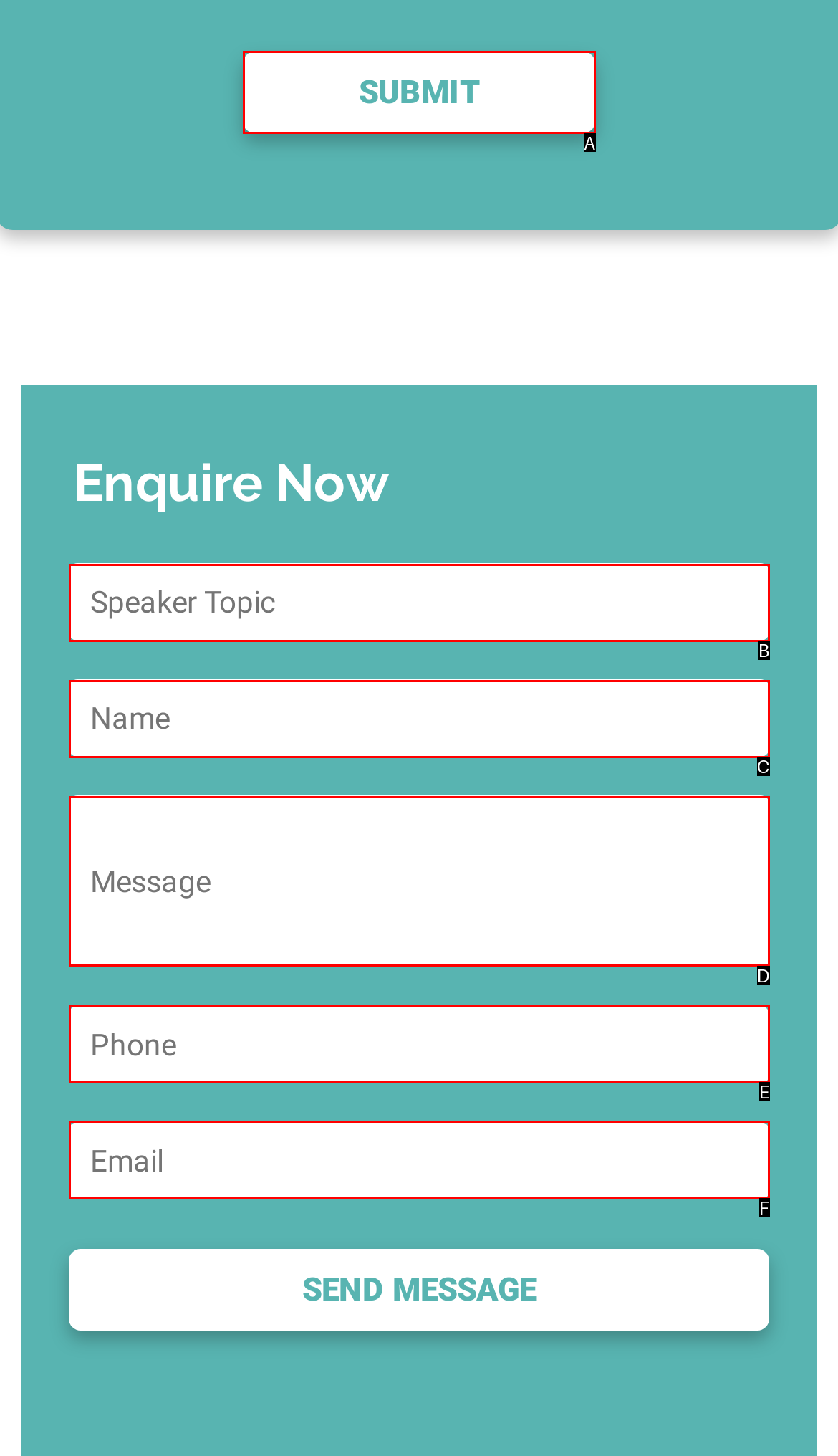Using the description: name="message" placeholder="Message", find the corresponding HTML element. Provide the letter of the matching option directly.

D